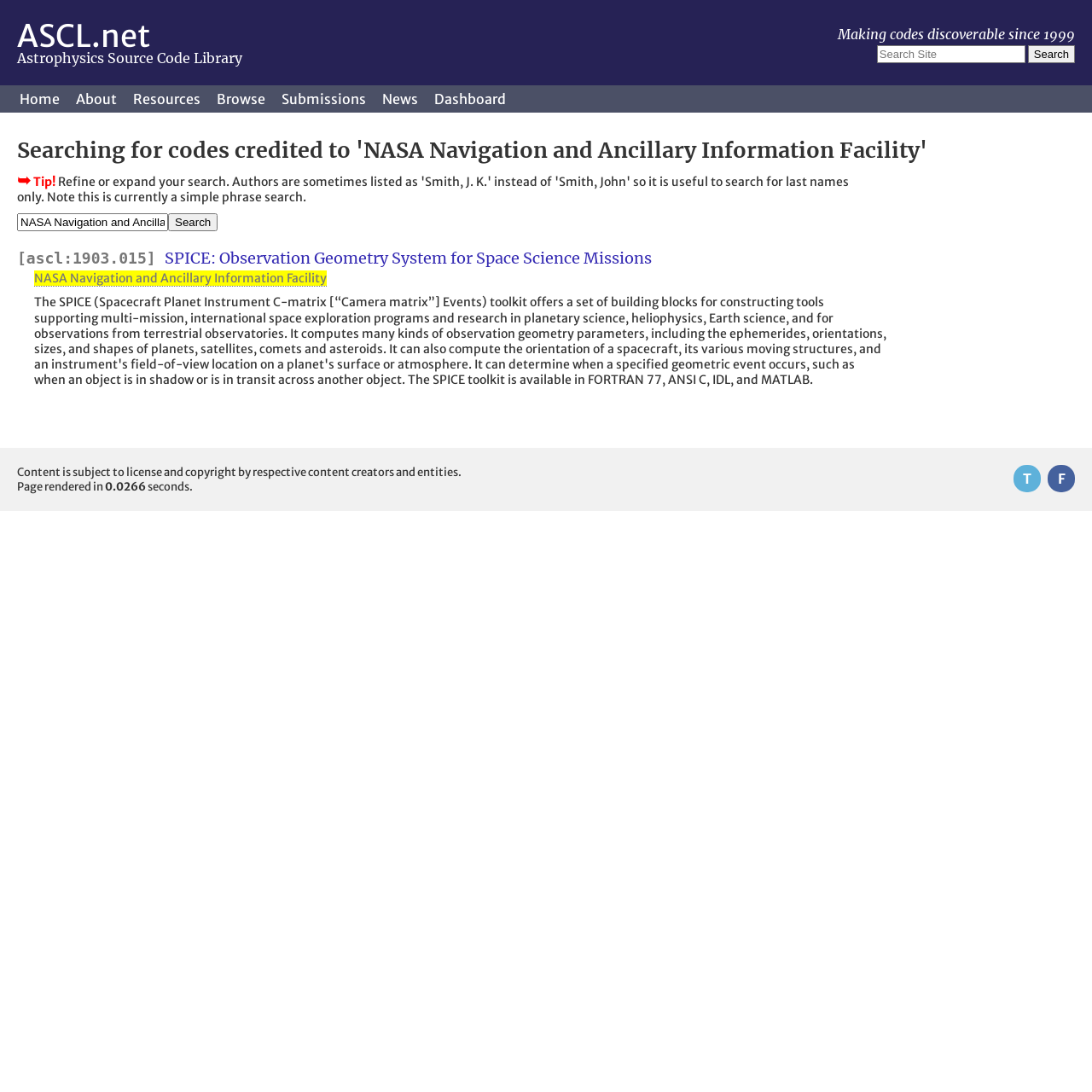How many links are in the top navigation menu?
Answer the question with a detailed and thorough explanation.

The top navigation menu contains links to 'Home', 'About', 'Resources', 'Browse', 'Submissions', 'News', and 'Dashboard', which totals 7 links.